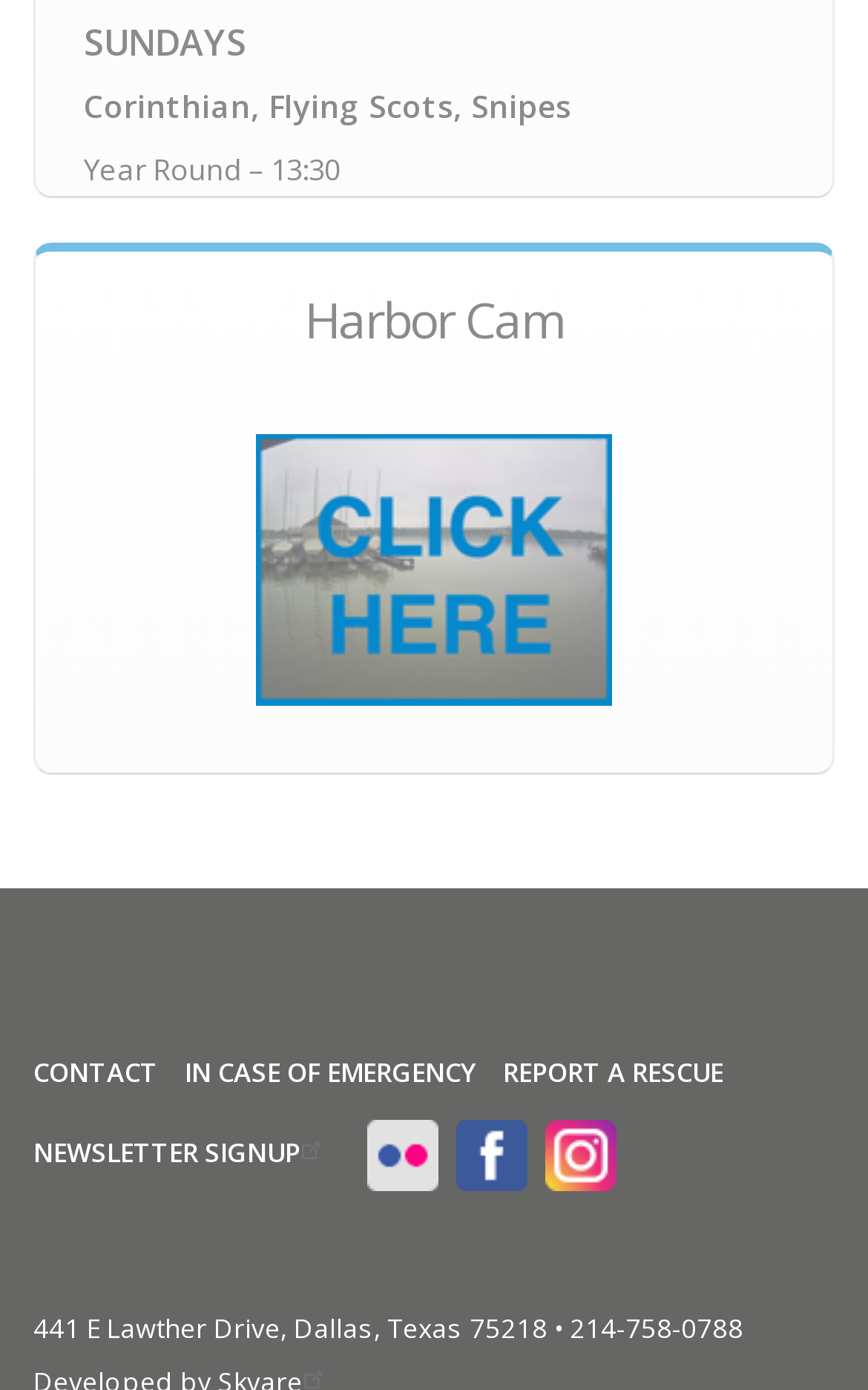What is the time of the year-round event?
Answer the question based on the image using a single word or a brief phrase.

13:30